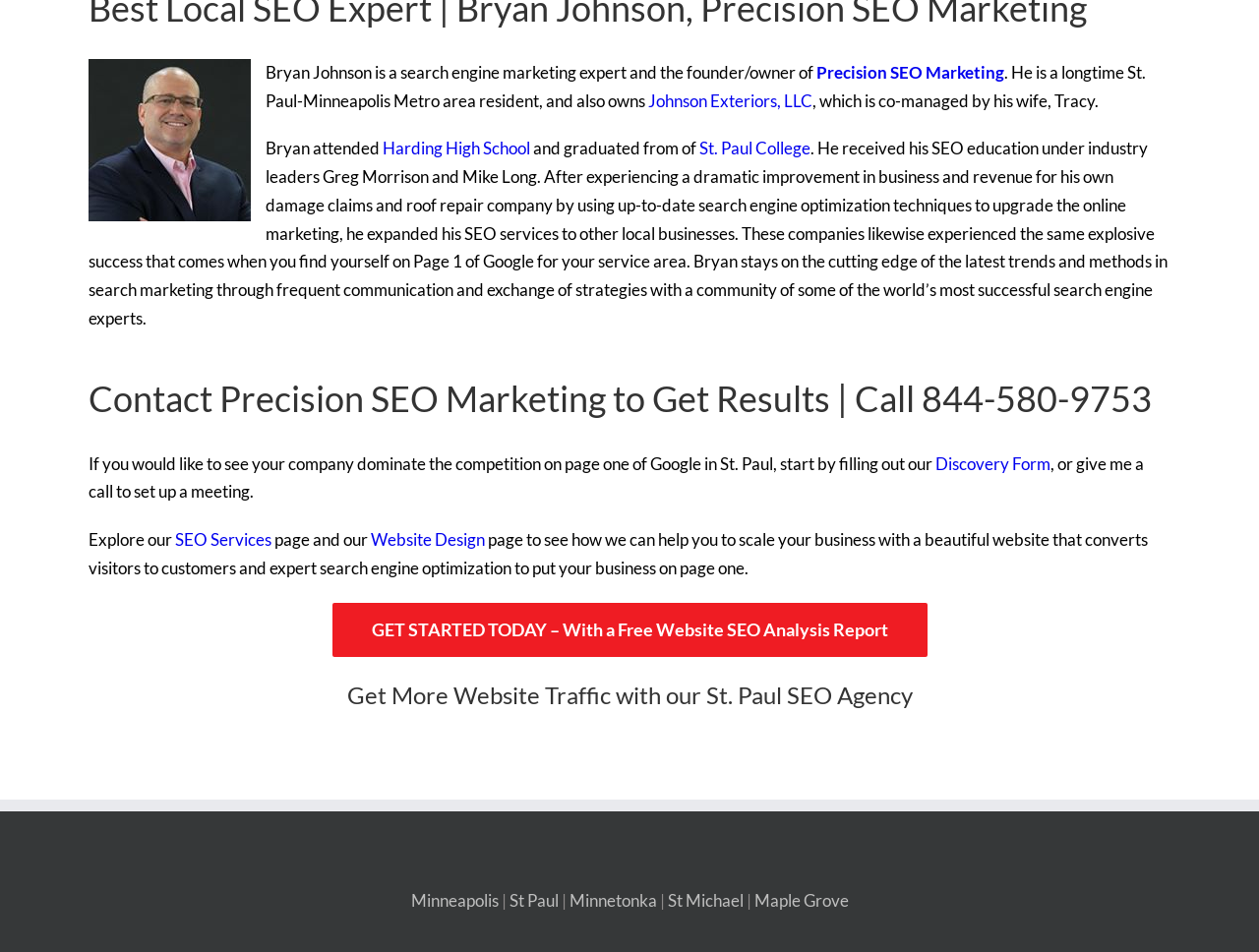Please determine the bounding box coordinates of the section I need to click to accomplish this instruction: "Fill out the Discovery Form".

[0.743, 0.476, 0.834, 0.498]